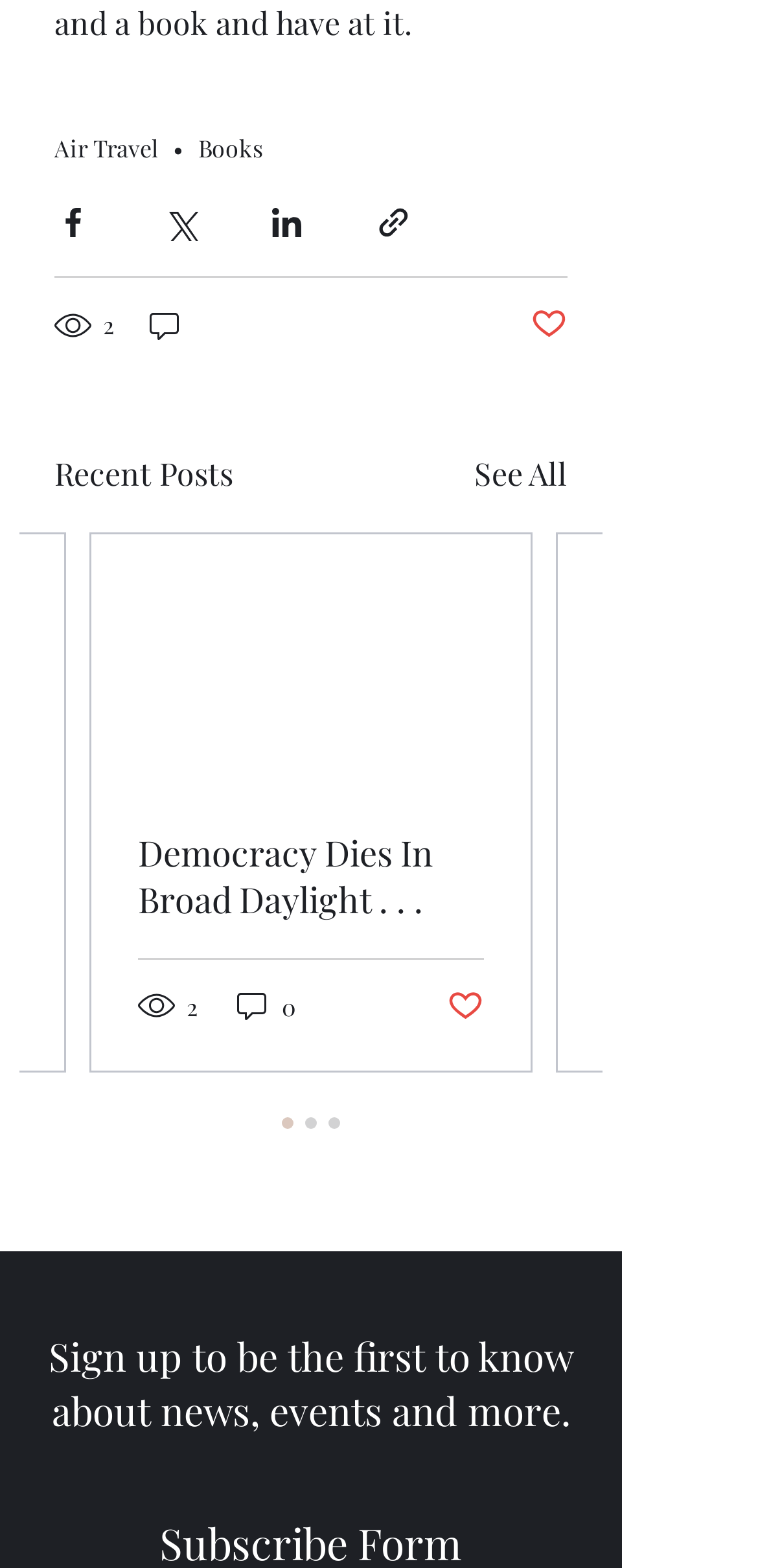Use a single word or phrase to respond to the question:
How many recent posts are displayed?

1